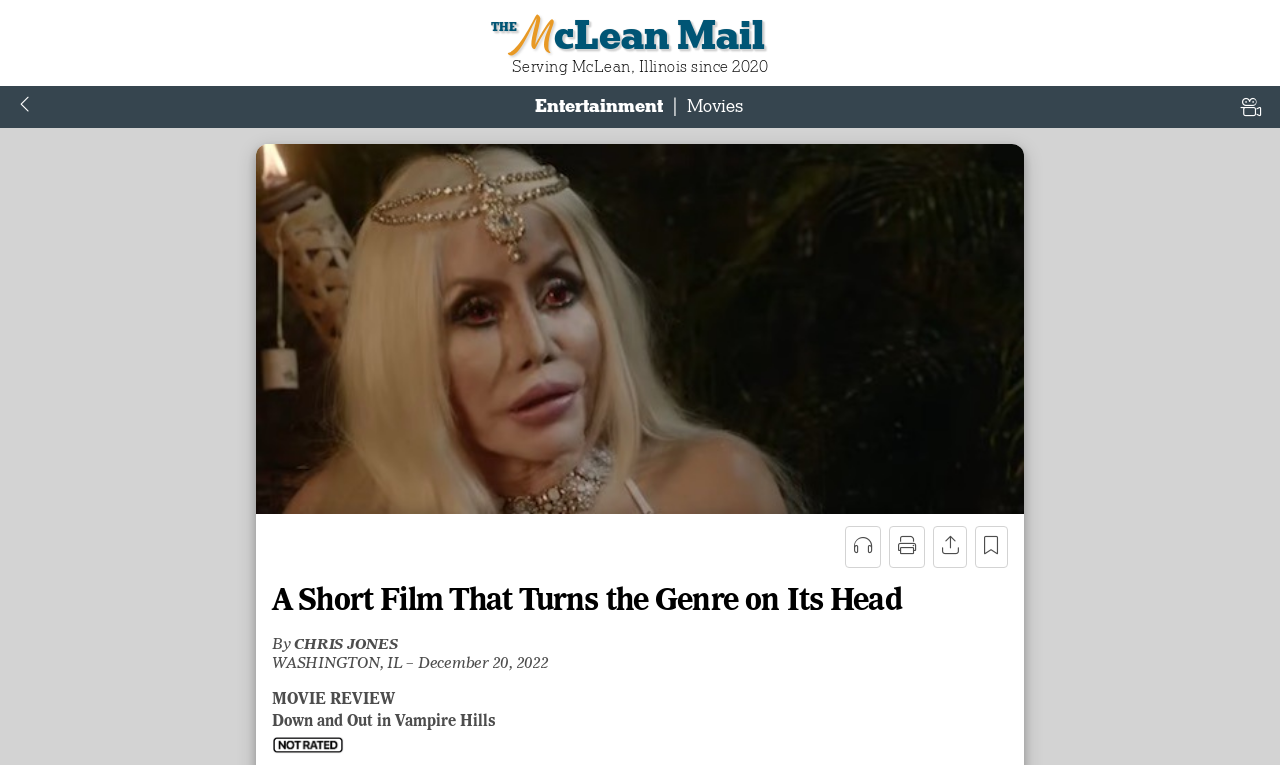What is the category of the article with the title 'A Short Film That Turns the Genre on Its Head'?
Kindly answer the question with as much detail as you can.

The article with the title 'A Short Film That Turns the Genre on Its Head' is located under the link 'Entertainment', which suggests that the article belongs to the entertainment category.